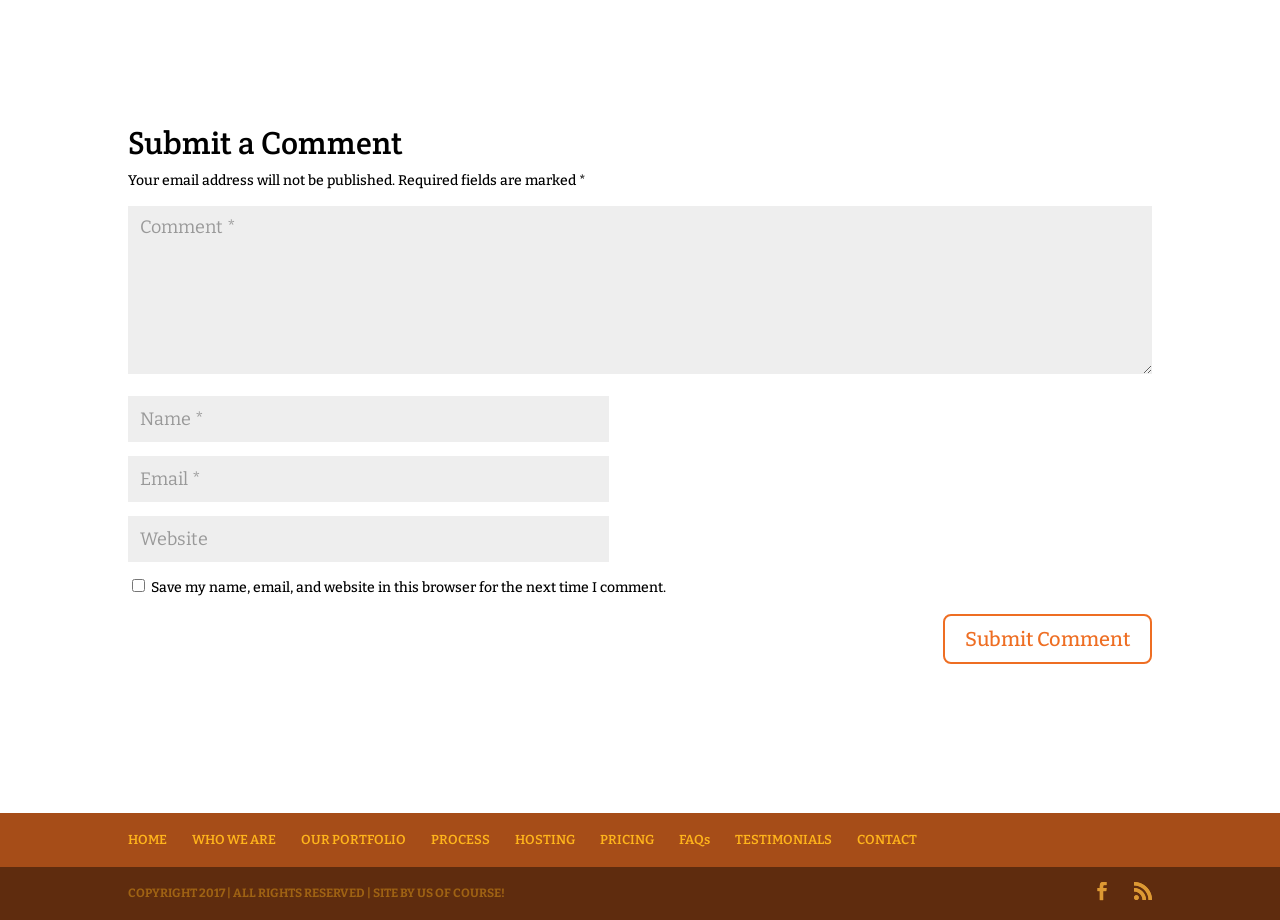Select the bounding box coordinates of the element I need to click to carry out the following instruction: "Search for something".

None